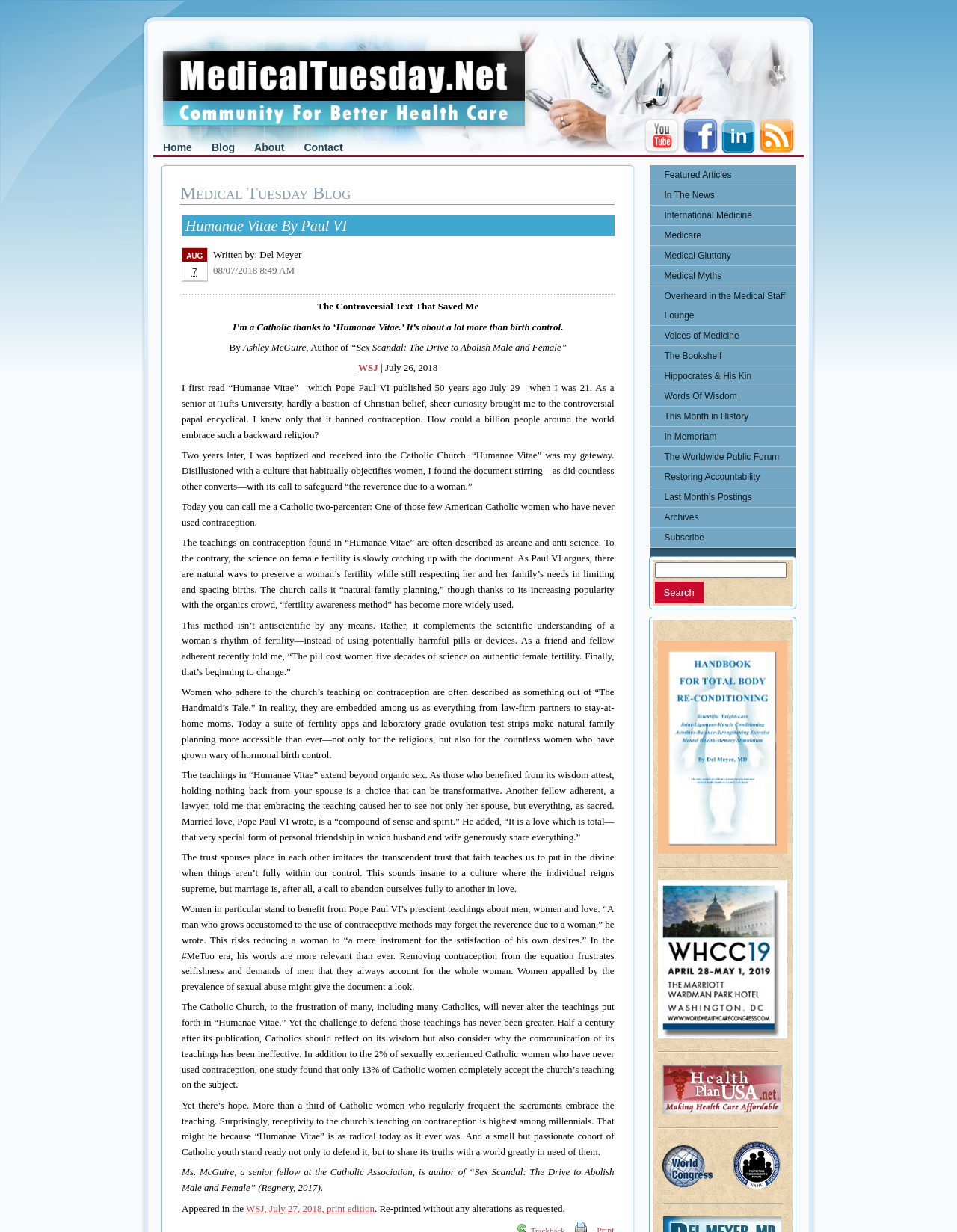From the details in the image, provide a thorough response to the question: Who is the author of the blog post?

The author of the blog post is mentioned in the text 'By Ashley McGuire' which is located below the title of the blog post.